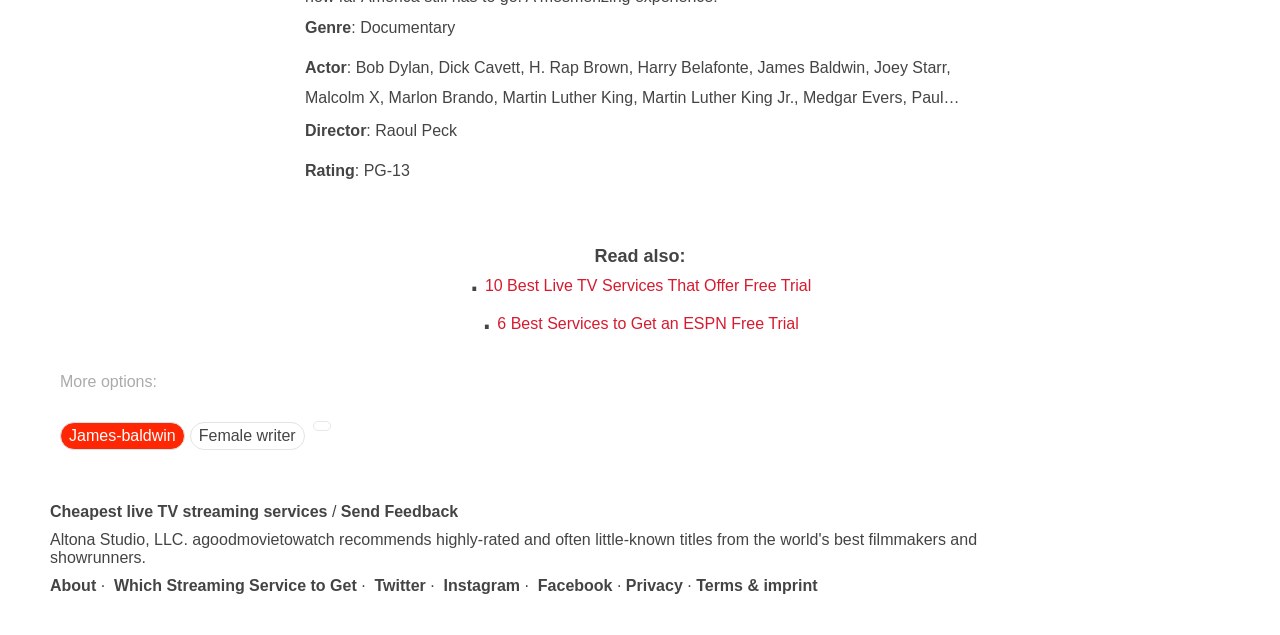Please locate the bounding box coordinates of the element that should be clicked to complete the given instruction: "Check Twitter".

[0.289, 0.908, 0.333, 0.935]